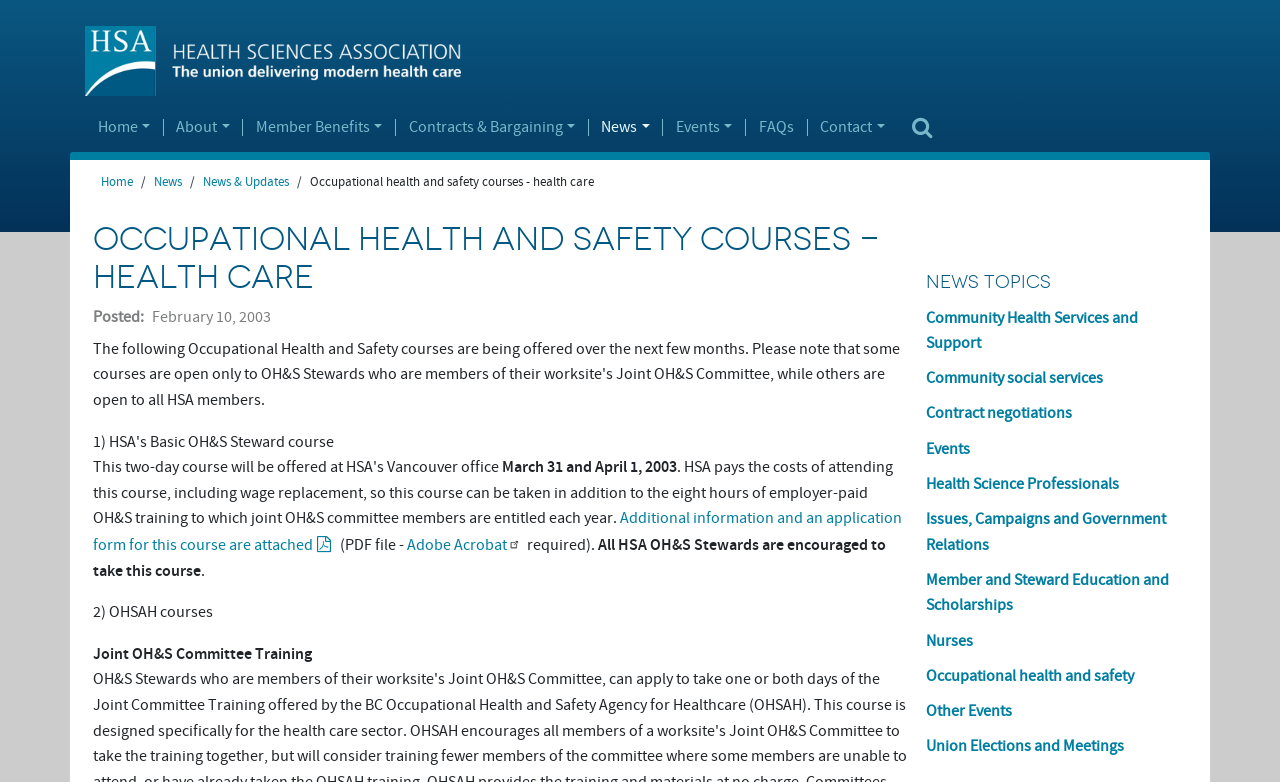Find and extract the text of the primary heading on the webpage.

OCCUPATIONAL HEALTH AND SAFETY COURSES - HEALTH CARE